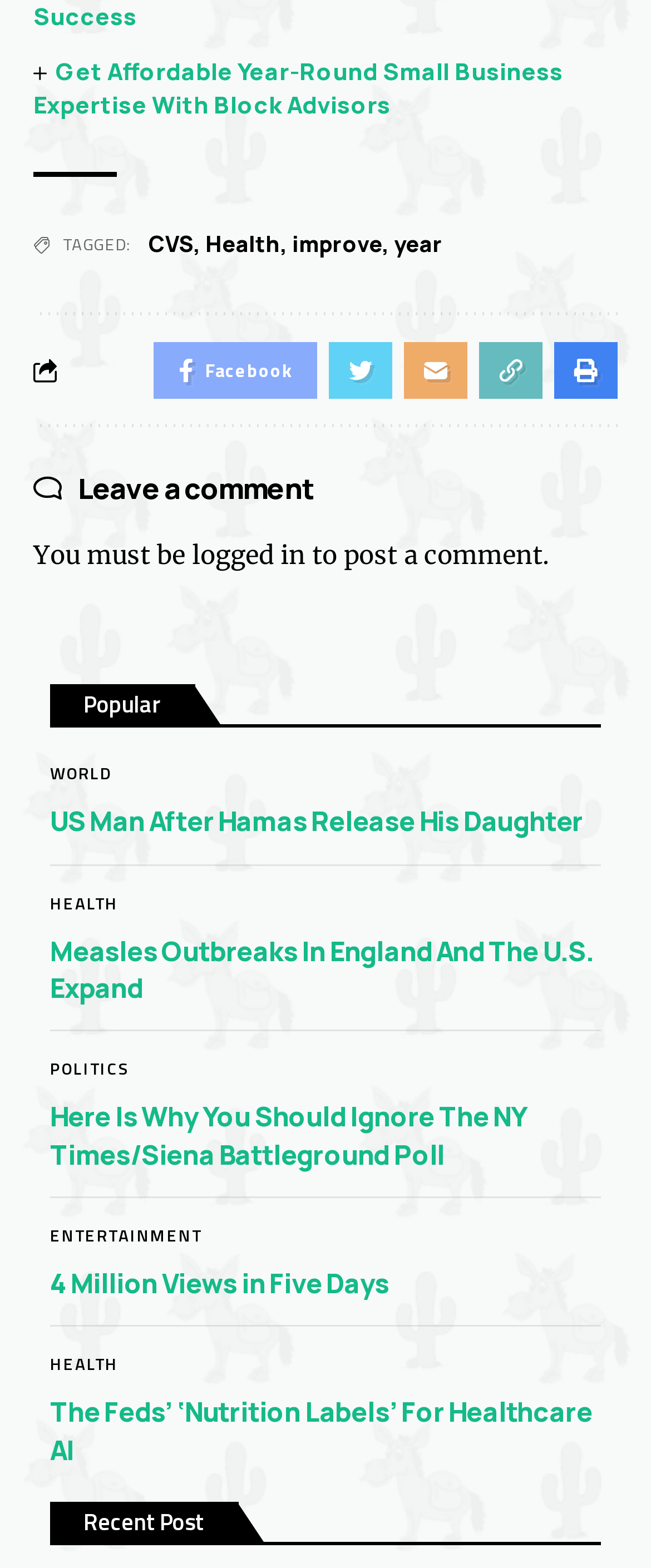Determine the bounding box coordinates of the clickable element necessary to fulfill the instruction: "Click on the 'logged in' link". Provide the coordinates as four float numbers within the 0 to 1 range, i.e., [left, top, right, bottom].

[0.295, 0.343, 0.469, 0.364]